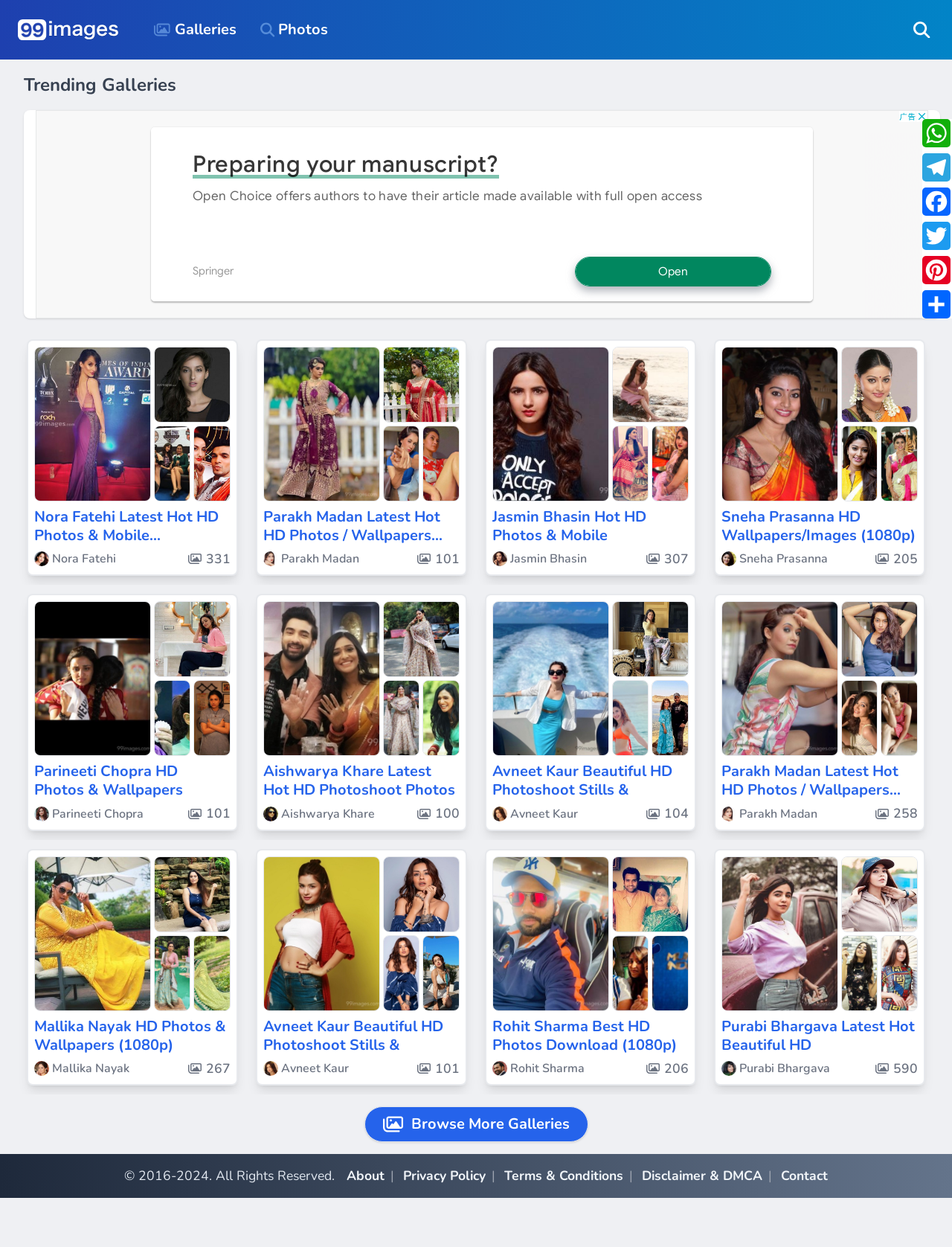Determine the bounding box coordinates of the area to click in order to meet this instruction: "Check out Jasmin Bhasin's hot HD photos and mobile wallpapers".

[0.517, 0.278, 0.64, 0.402]